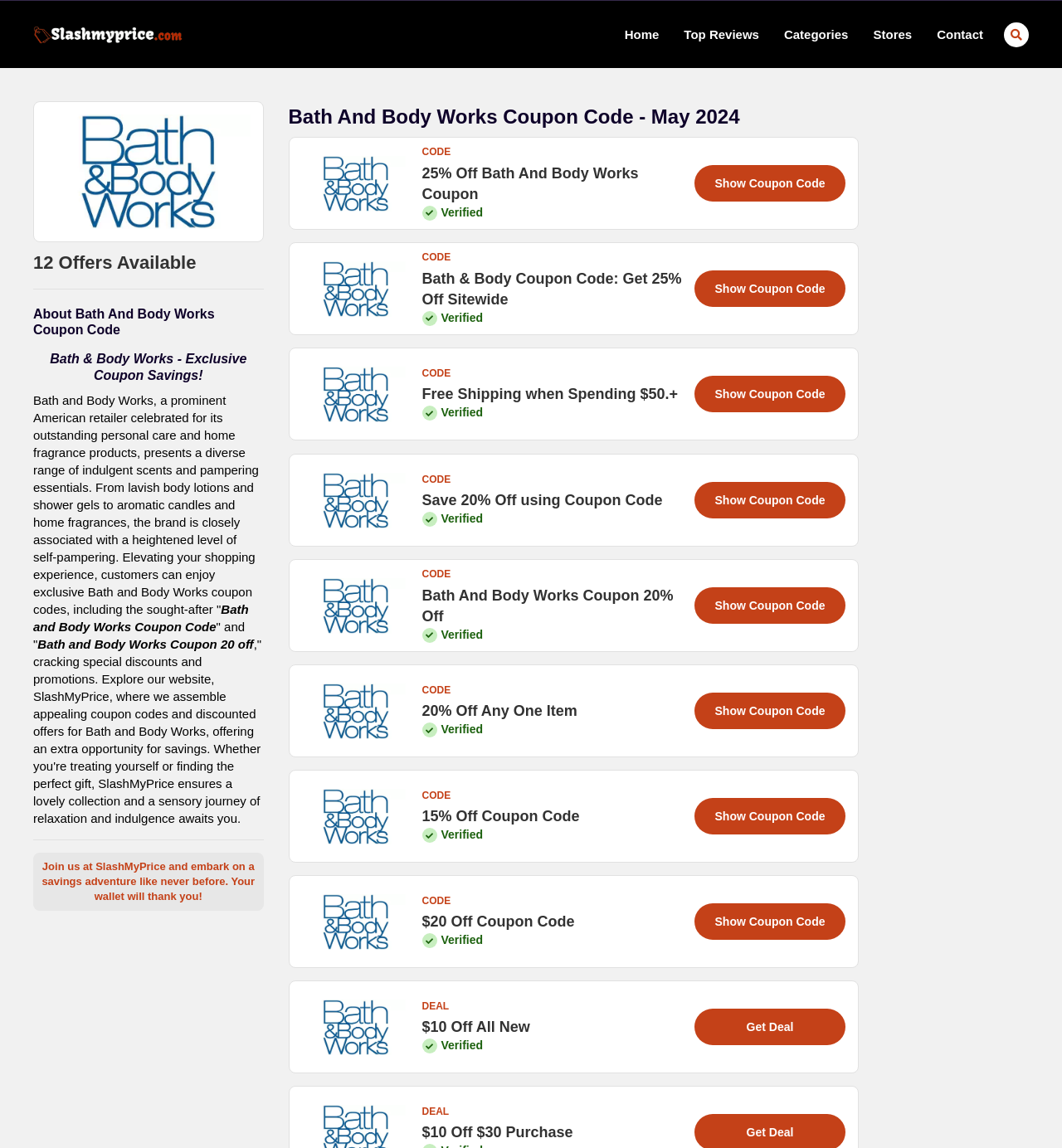Locate the bounding box coordinates of the element that needs to be clicked to carry out the instruction: "Click the 'Home' link". The coordinates should be given as four float numbers ranging from 0 to 1, i.e., [left, top, right, bottom].

[0.588, 0.001, 0.621, 0.059]